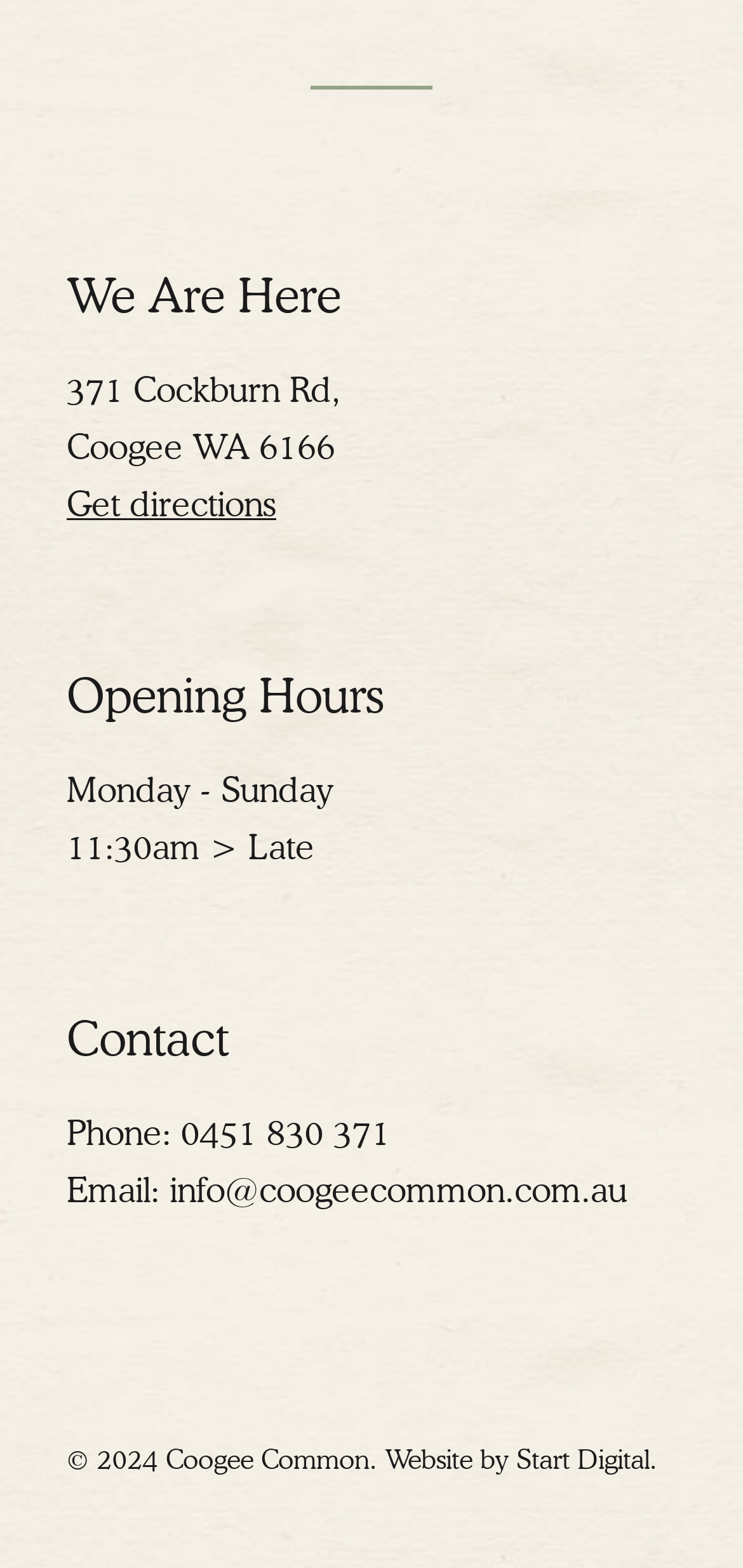Who designed the website of Coogee Common?
Give a thorough and detailed response to the question.

I found the website designer by looking at the link element at the bottom of the webpage, which provides the credit for the website design.